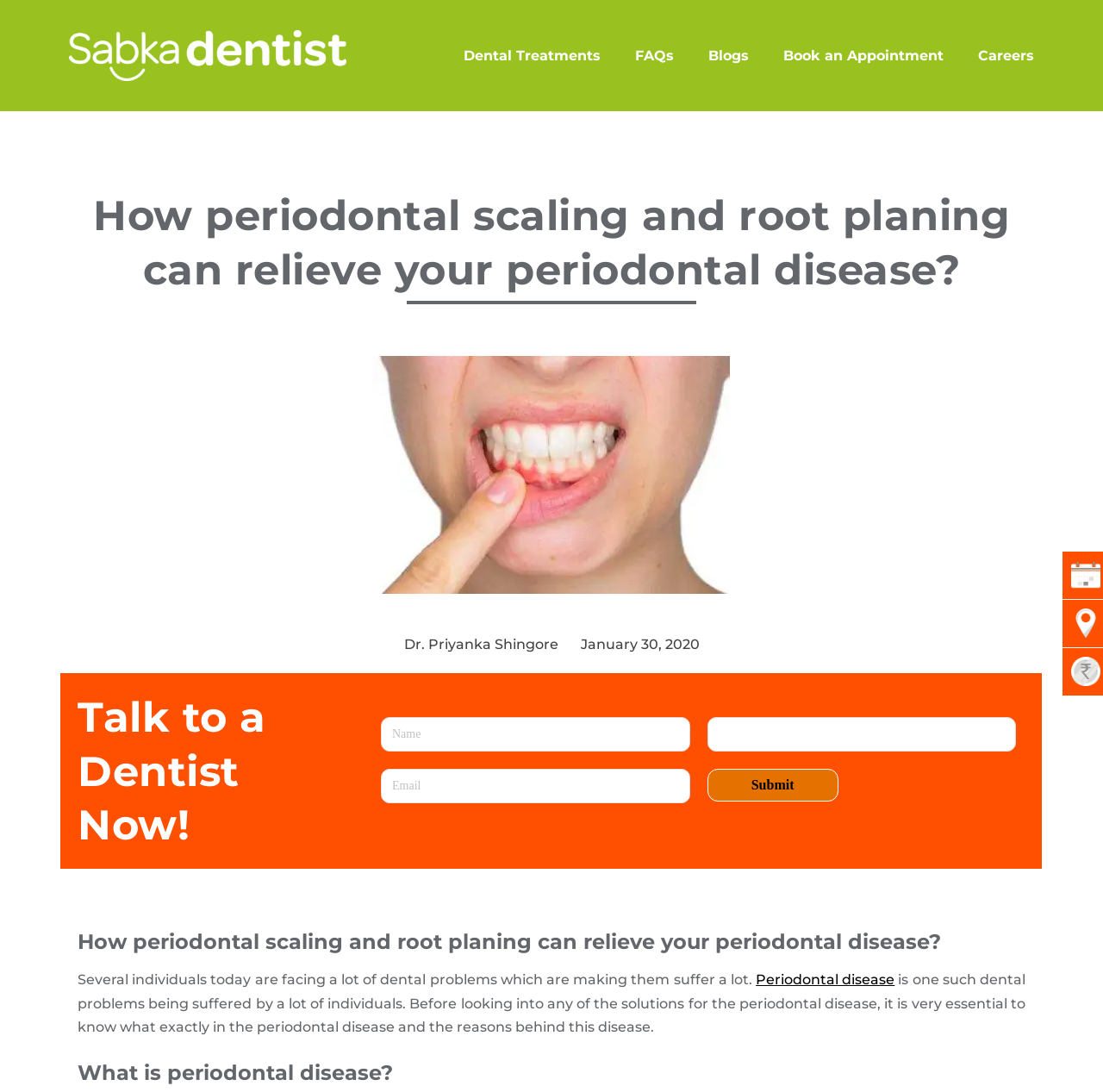Answer the question using only one word or a concise phrase: What is the purpose of the images at the bottom of the webpage?

To promote services